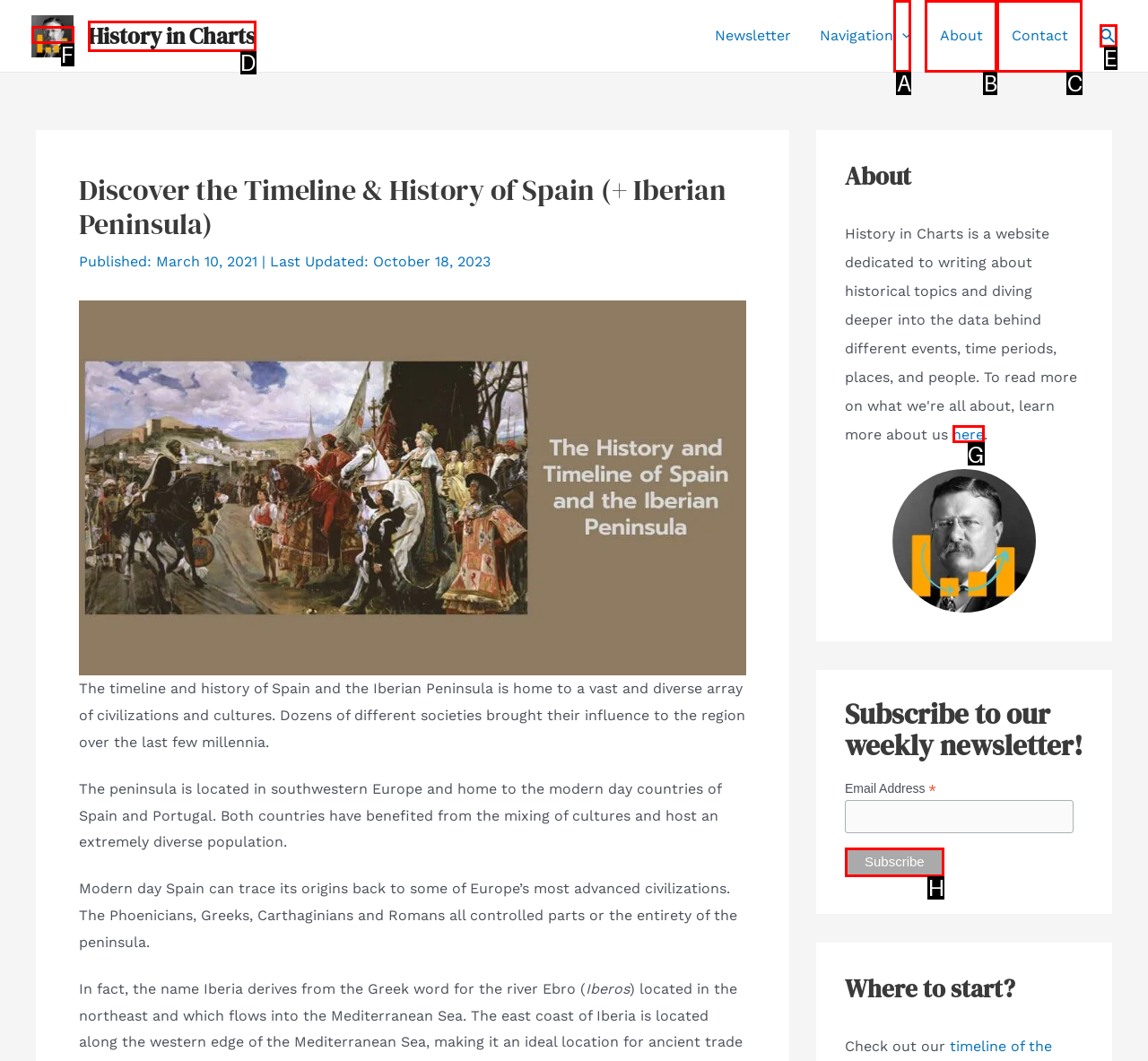From the options shown, which one fits the description: parent_node: Navigation aria-label="Menu Toggle"? Respond with the appropriate letter.

A